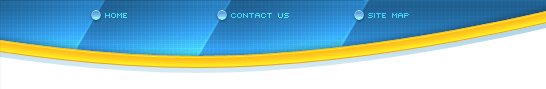Answer the question using only a single word or phrase: 
What is the purpose of the website according to the design?

Juror notifications via text messaging